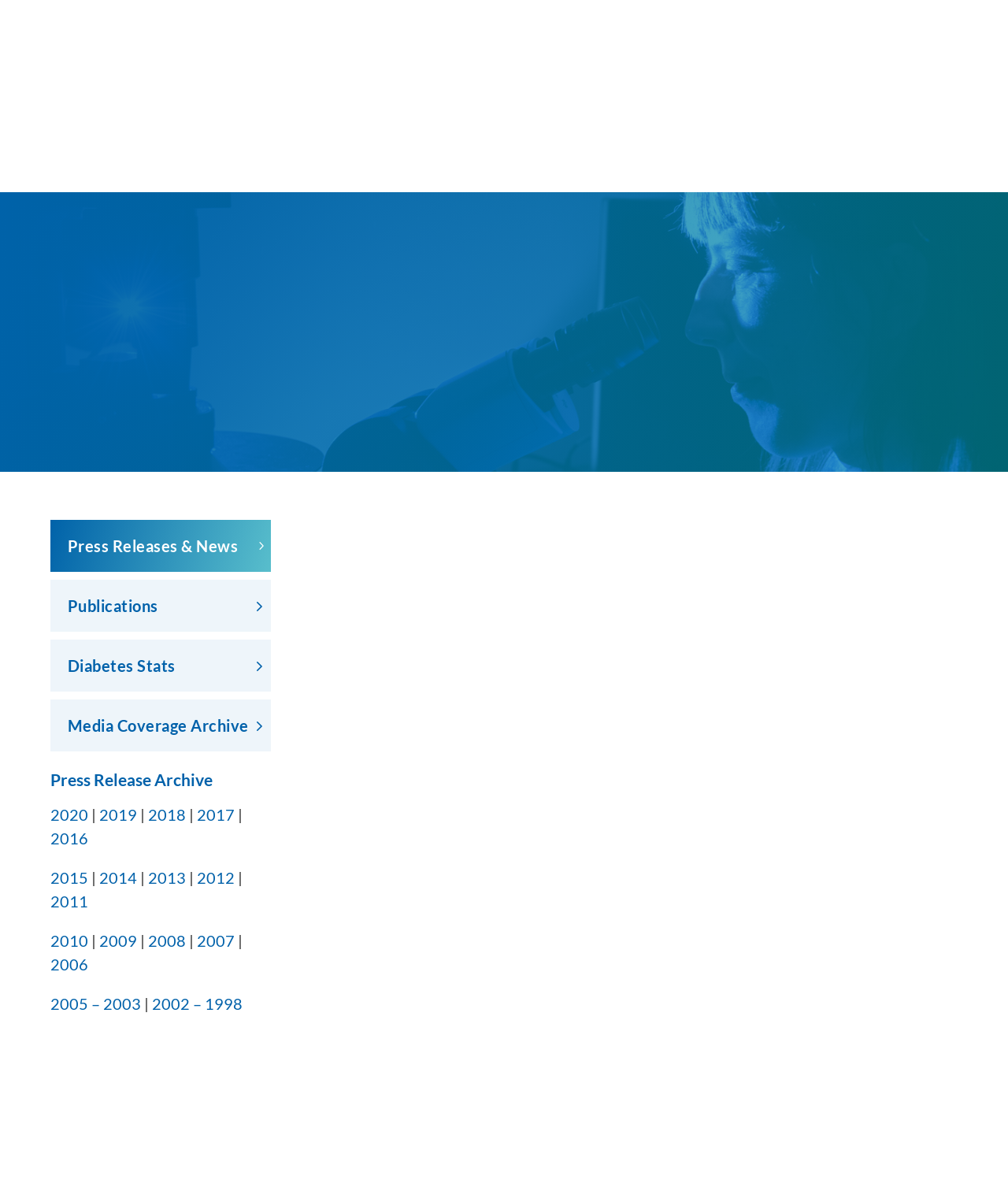Please identify the bounding box coordinates of the element that needs to be clicked to perform the following instruction: "View the 'Press Release Archive'".

[0.05, 0.64, 0.211, 0.657]